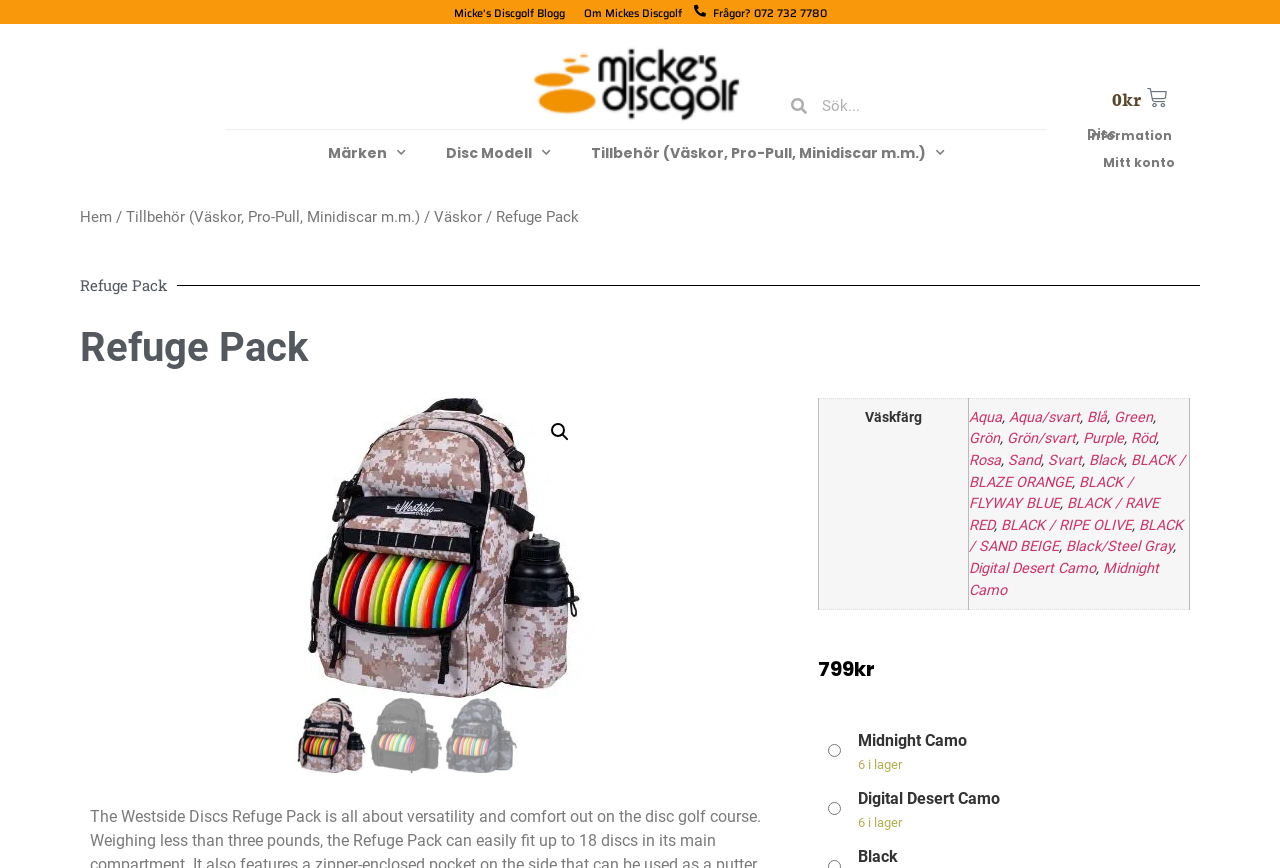How many colors are available for the Refuge Pack backpack?
From the screenshot, supply a one-word or short-phrase answer.

24